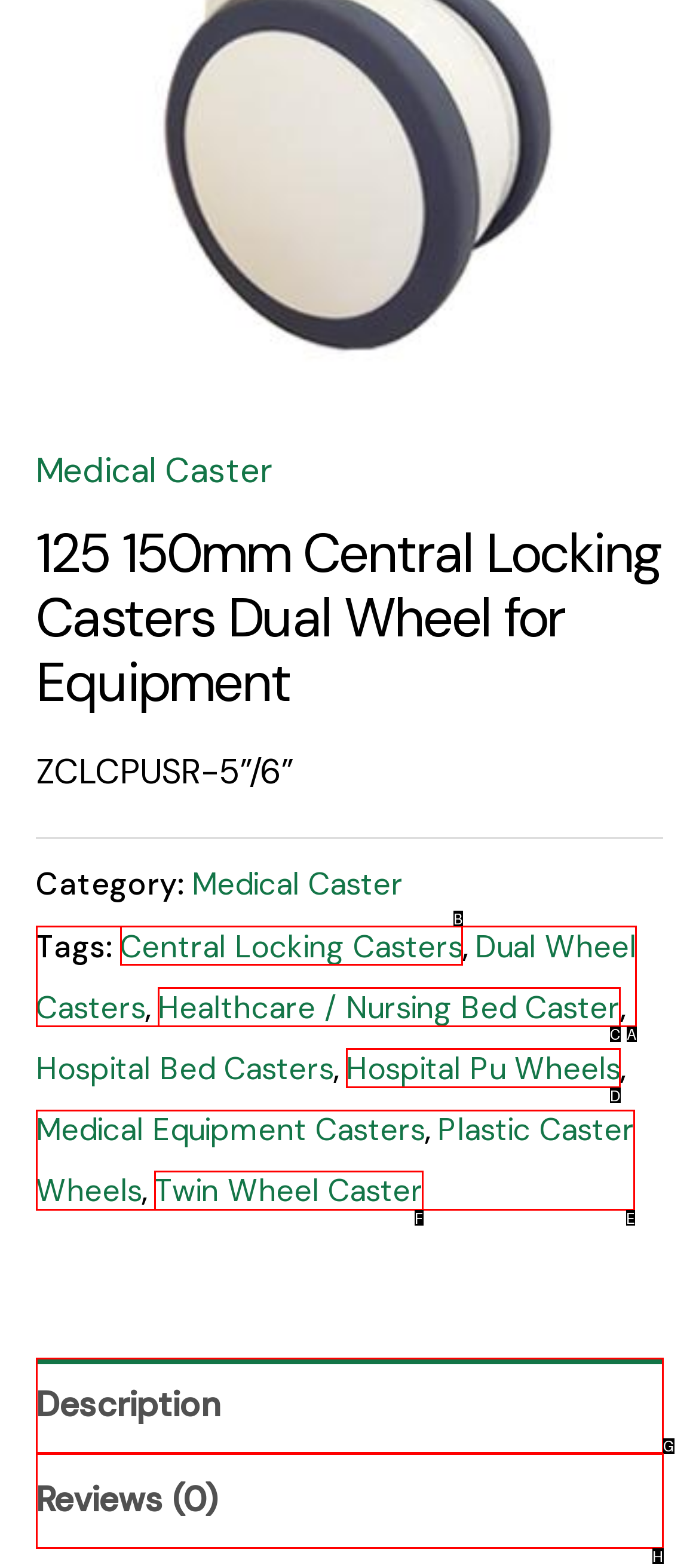Tell me which one HTML element best matches the description: Tal Dagore
Answer with the option's letter from the given choices directly.

None